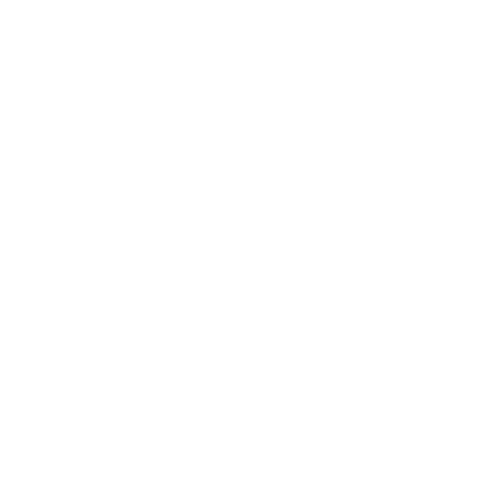What is the purpose of the article?
Please provide a single word or phrase as your answer based on the image.

To guide users in selecting hashtag generator tools